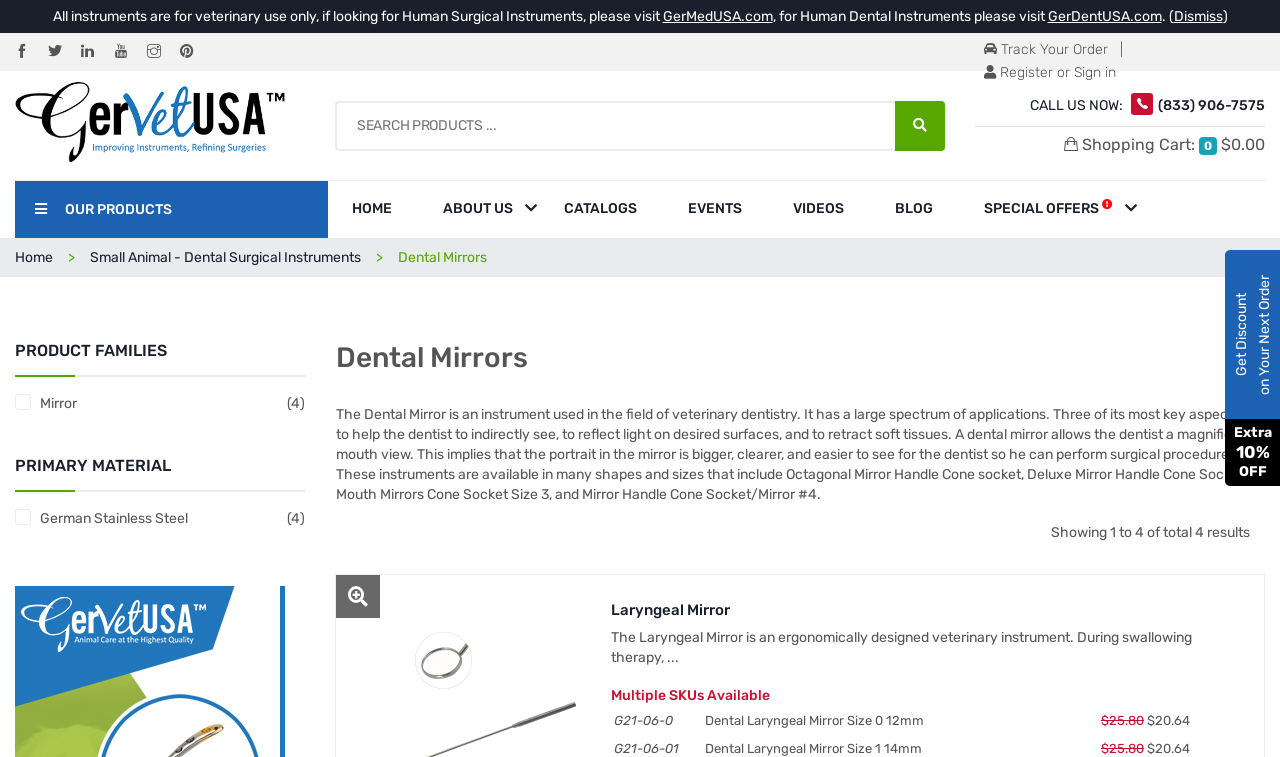Provide a short answer using a single word or phrase for the following question: 
What is the company name?

GerVetUSA